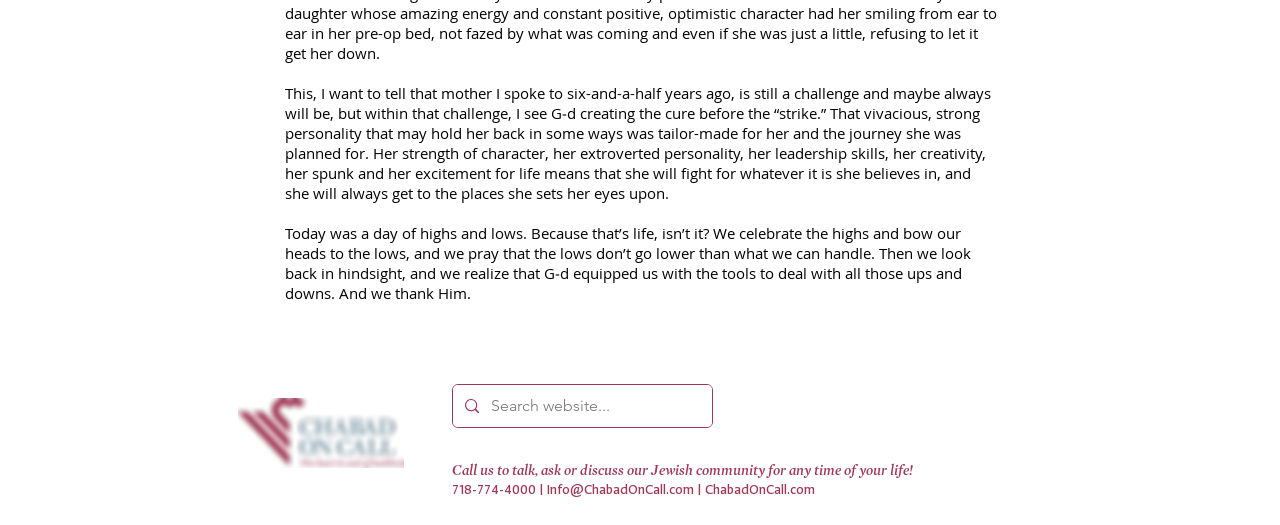From the element description Info@ChabadOnCall.com, predict the bounding box coordinates of the UI element. The coordinates must be specified in the format (top-left x, top-left y, bottom-right x, bottom-right y) and should be within the 0 to 1 range.

[0.427, 0.916, 0.542, 0.949]